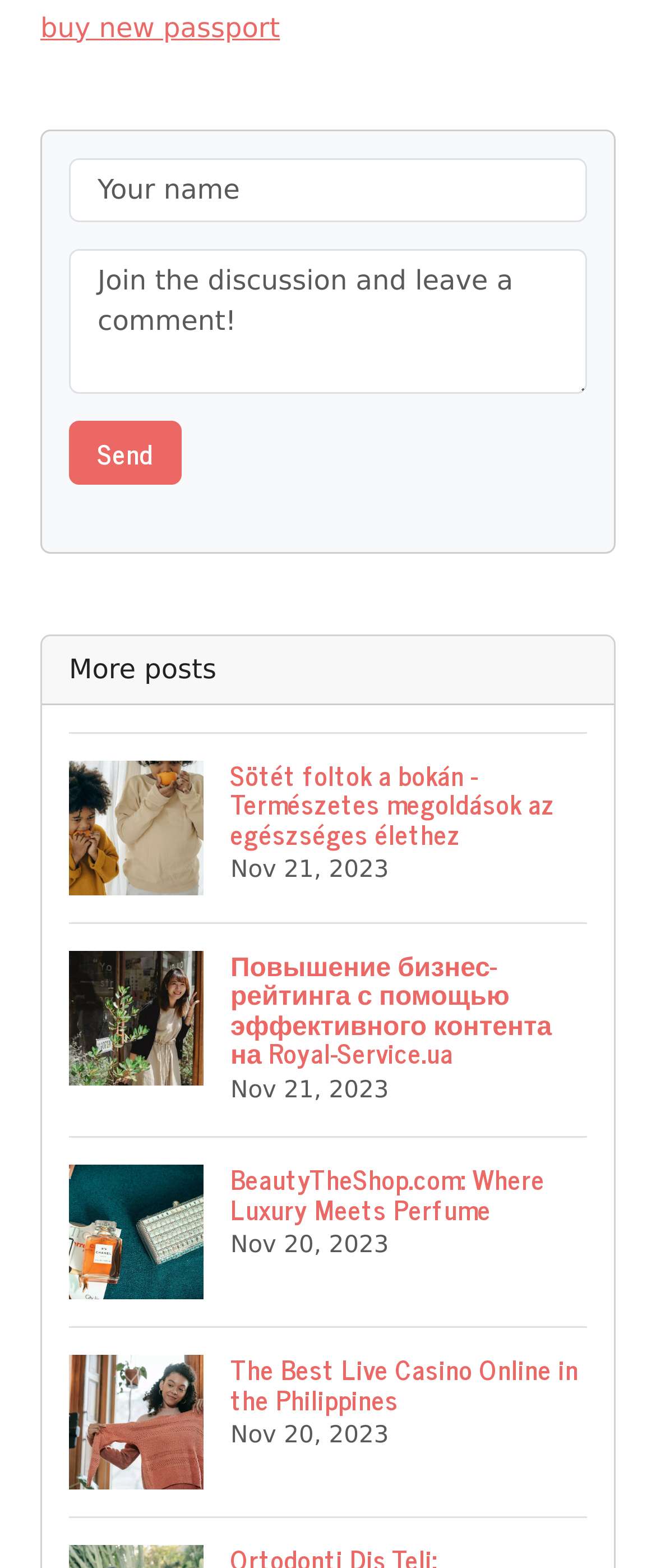Using the webpage screenshot, locate the HTML element that fits the following description and provide its bounding box: "value="Send"".

[0.105, 0.268, 0.277, 0.309]